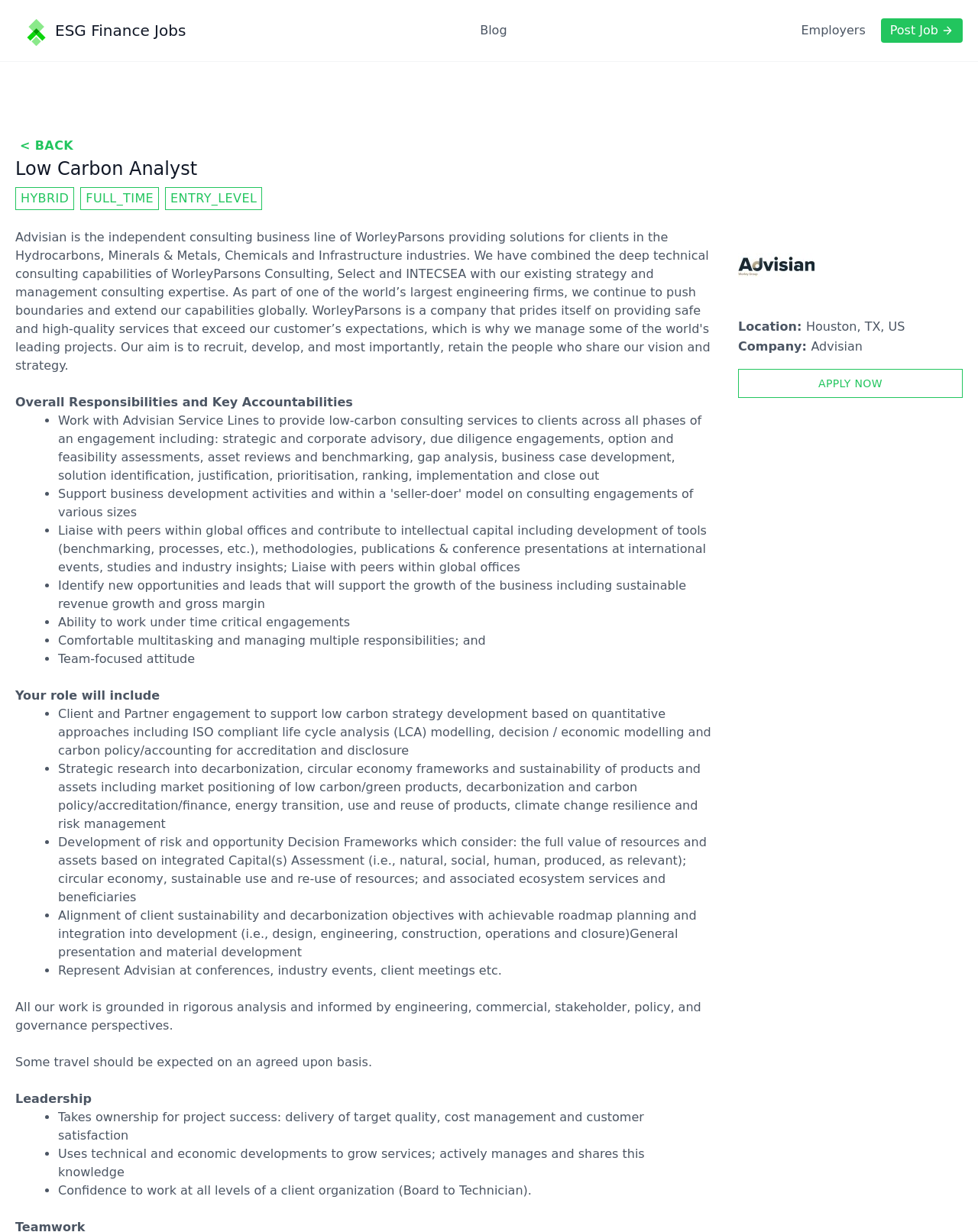Determine the main text heading of the webpage and provide its content.

Low Carbon Analyst